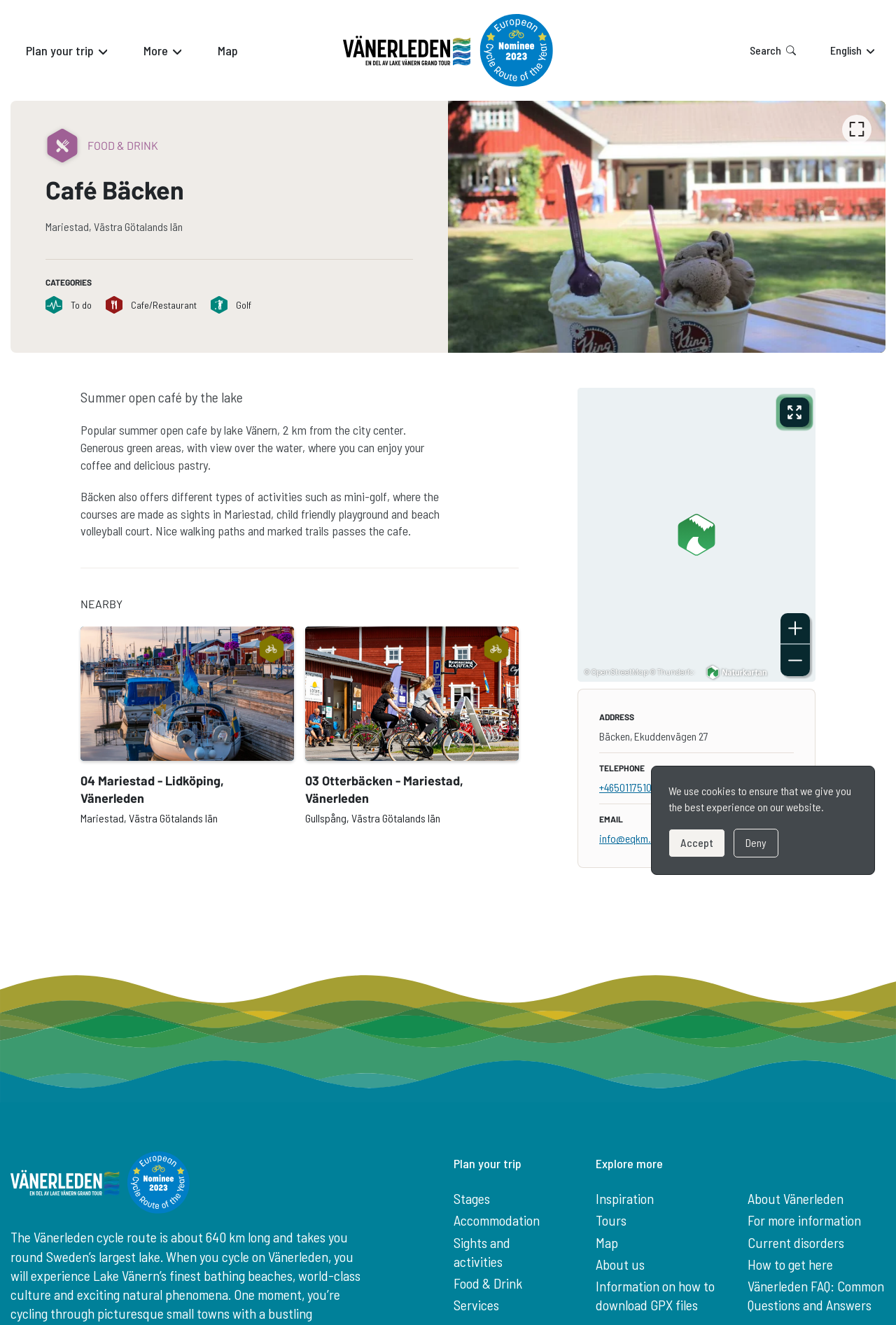Provide an in-depth caption for the contents of the webpage.

This webpage is about Café Bäcken, a summer open café located by Lake Vänern in Mariestad, Västra Götalands län. The page is divided into several sections, with a prominent header section at the top featuring a link to "Vanerleden" and a button to "Plan your trip". 

Below the header, there are three buttons: "Plan your trip", "More", and "Map", aligned horizontally. To the right of these buttons, there is a link to "Search" and a button to switch to "English". 

The main content section is divided into several parts. The first part has a heading "Café Bäcken" and provides information about the café, including its location, activities, and amenities. There are three paragraphs of text describing the café, followed by a heading "NEARBY" and a list of nearby attractions.

Below the main content section, there is a map section with a heading "Map" and an iframe displaying a map. To the right of the map, there are sections for "ADDRESS", "TELEPHONE", and "EMAIL", providing contact information for the café.

At the bottom of the page, there are two sections: "Vanerleden" and "Plan your trip". The "Vanerleden" section has a heading and a link to "Vanerleden", while the "Plan your trip" section has a heading and several links to related pages, including "Stages", "Accommodation", "Sights and activities", "Food & Drink", and "Services". There is also an "Explore more" section with links to "Inspiration", "Tours", "Map", "About us", and "Information on how to download GPX files".